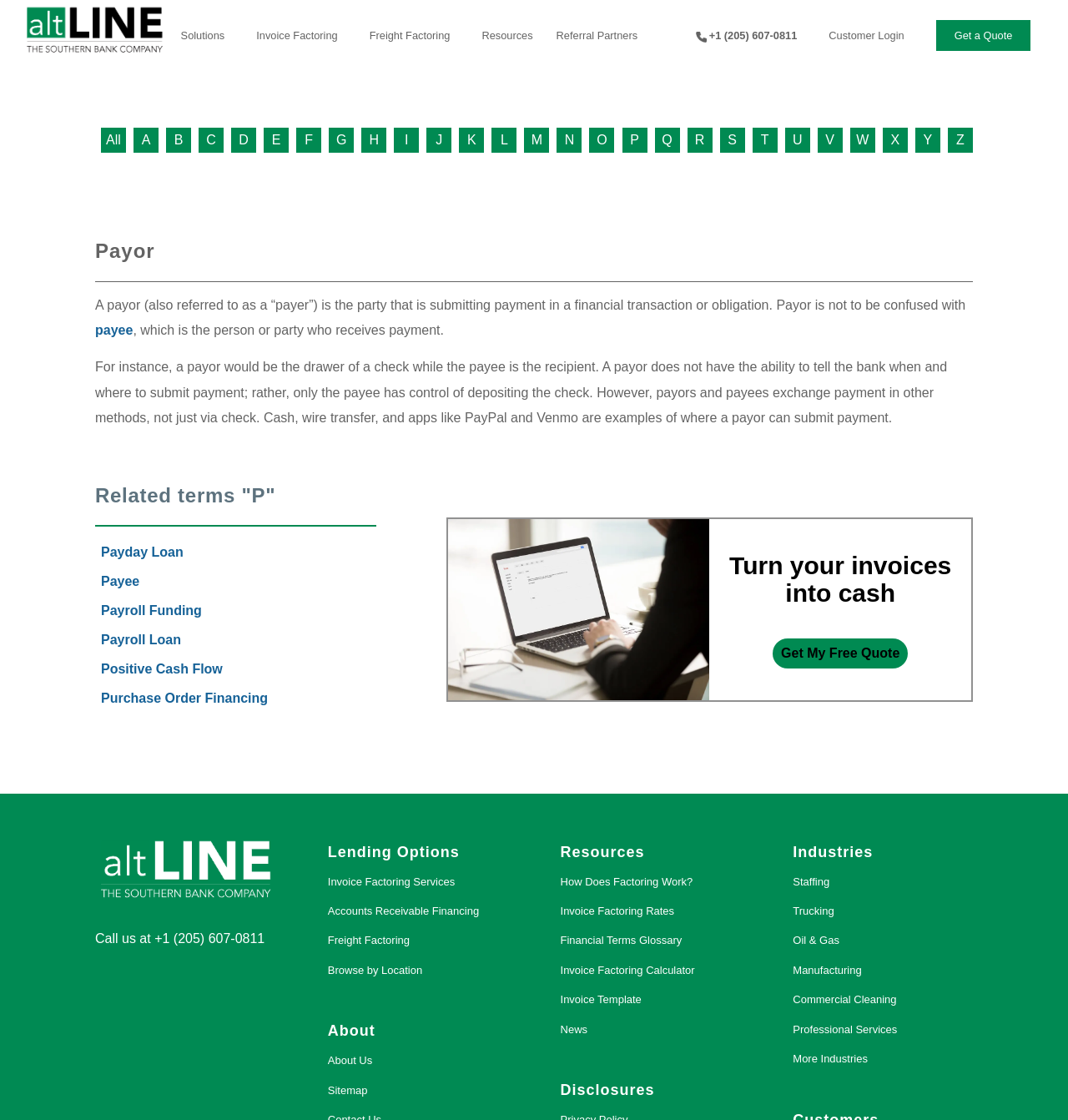Give a short answer using one word or phrase for the question:
What industries does altLINE serve?

Staffing, trucking, etc.